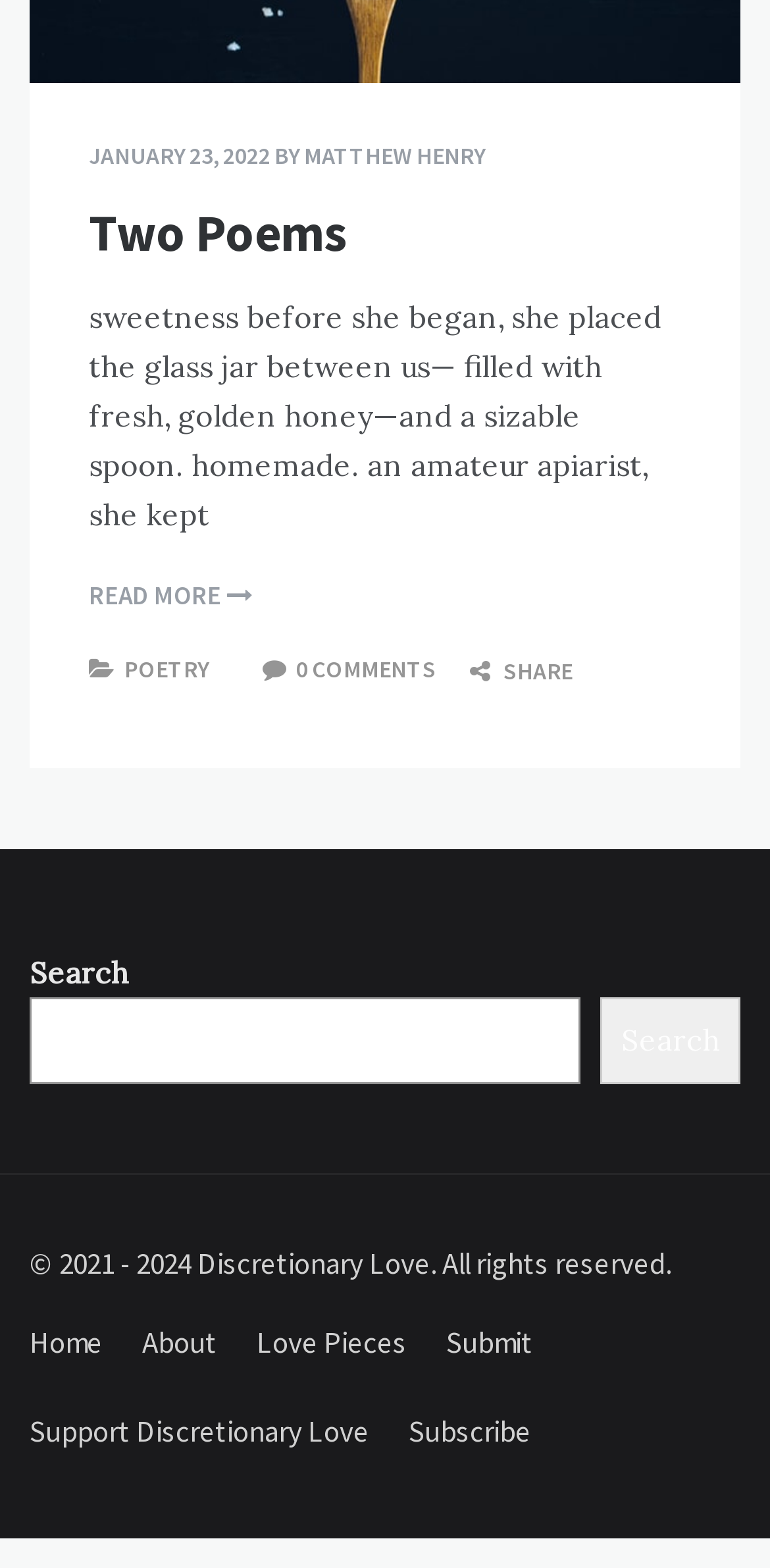Please provide a detailed answer to the question below by examining the image:
Who is the author of the poem?

I found the author's name by looking at the link element with the text 'MATTHEW HENRY' which is located near the top of the page, below the date 'JANUARY 23, 2022'.